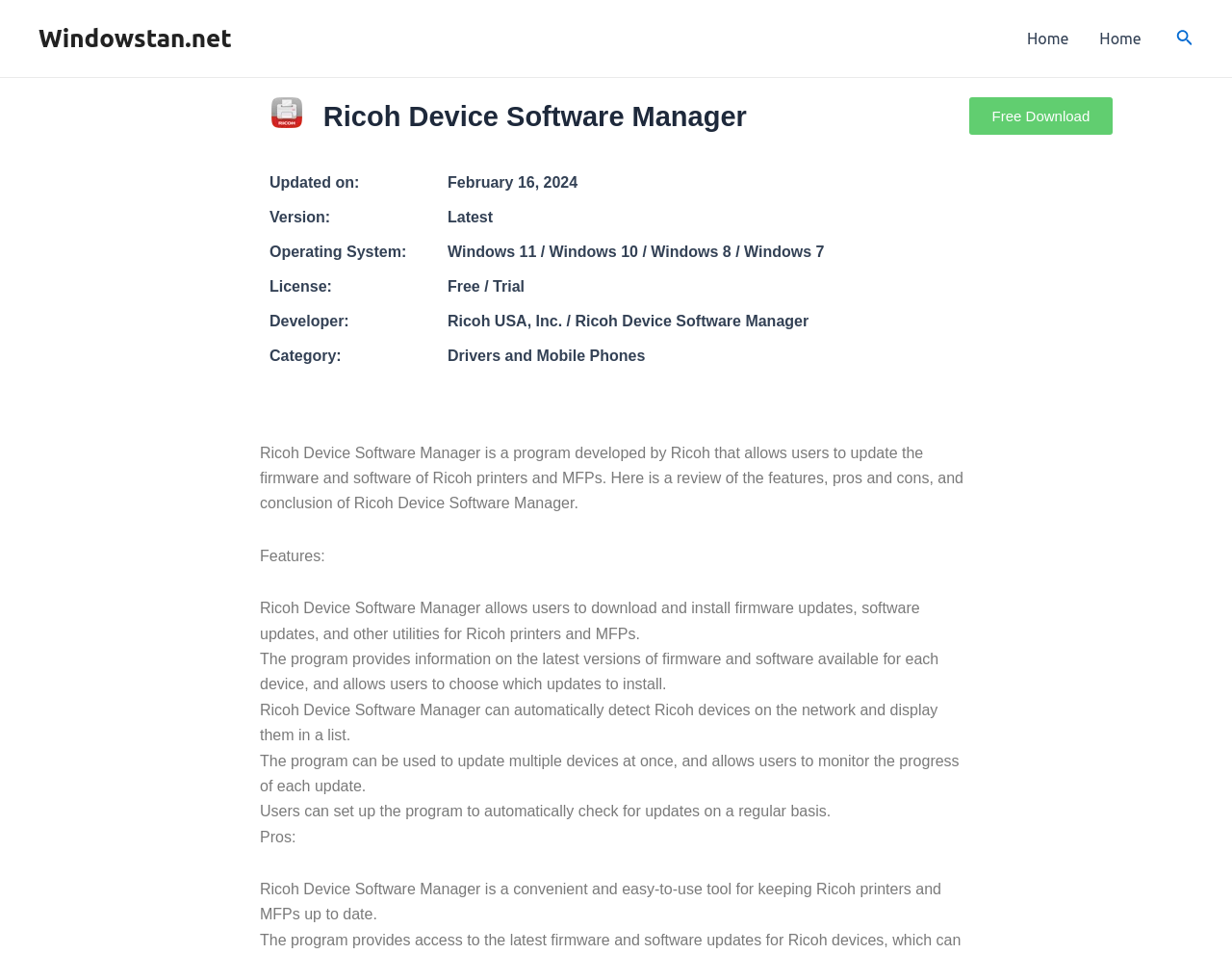Deliver a detailed narrative of the webpage's visual and textual elements.

The webpage is about downloading the Ricoh Device Software Manager for Windows PC. At the top left, there is a link to the website "Windowstan.net". On the top right, there is a navigation menu with a "Home" link and a search icon link with a small image. 

Below the navigation menu, there is a heading "Ricoh Device Software Manager" followed by a "Free Download" link. To the left of the heading, there are several lines of text providing information about the software, including the update date, version, operating system, license, developer, and category. 

Below this section, there is a lengthy paragraph describing the features and functionality of the Ricoh Device Software Manager, including its ability to update firmware and software, detect devices on the network, and monitor update progress. 

The webpage also lists the pros of using the software, stating that it is a convenient and easy-to-use tool for keeping Ricoh printers and MFPs up to date.